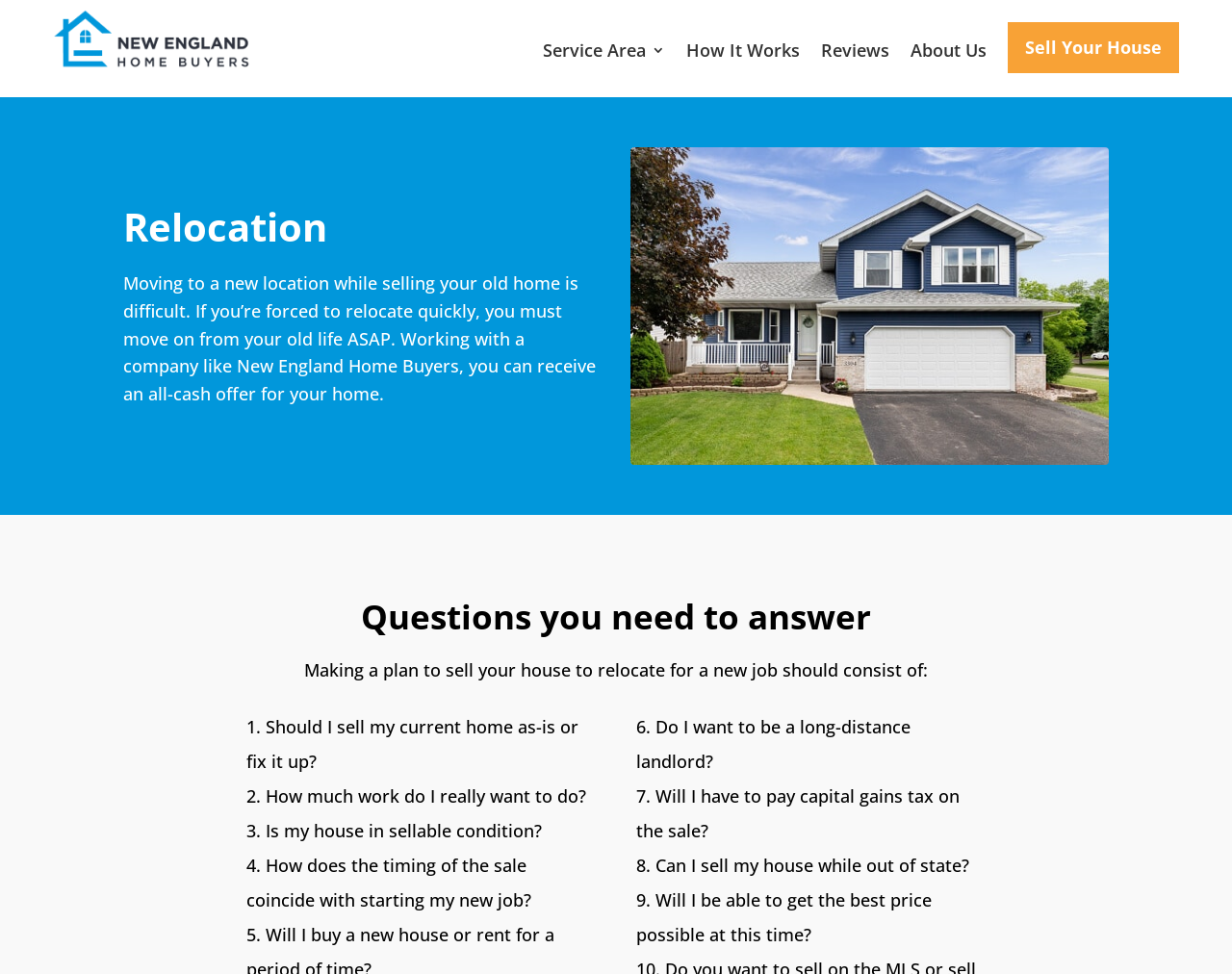What is the purpose of working with New England Home Buyers?
Please ensure your answer to the question is detailed and covers all necessary aspects.

According to the webpage, working with New England Home Buyers allows homeowners to receive an all-cash offer for their home, which can help with the relocation process.